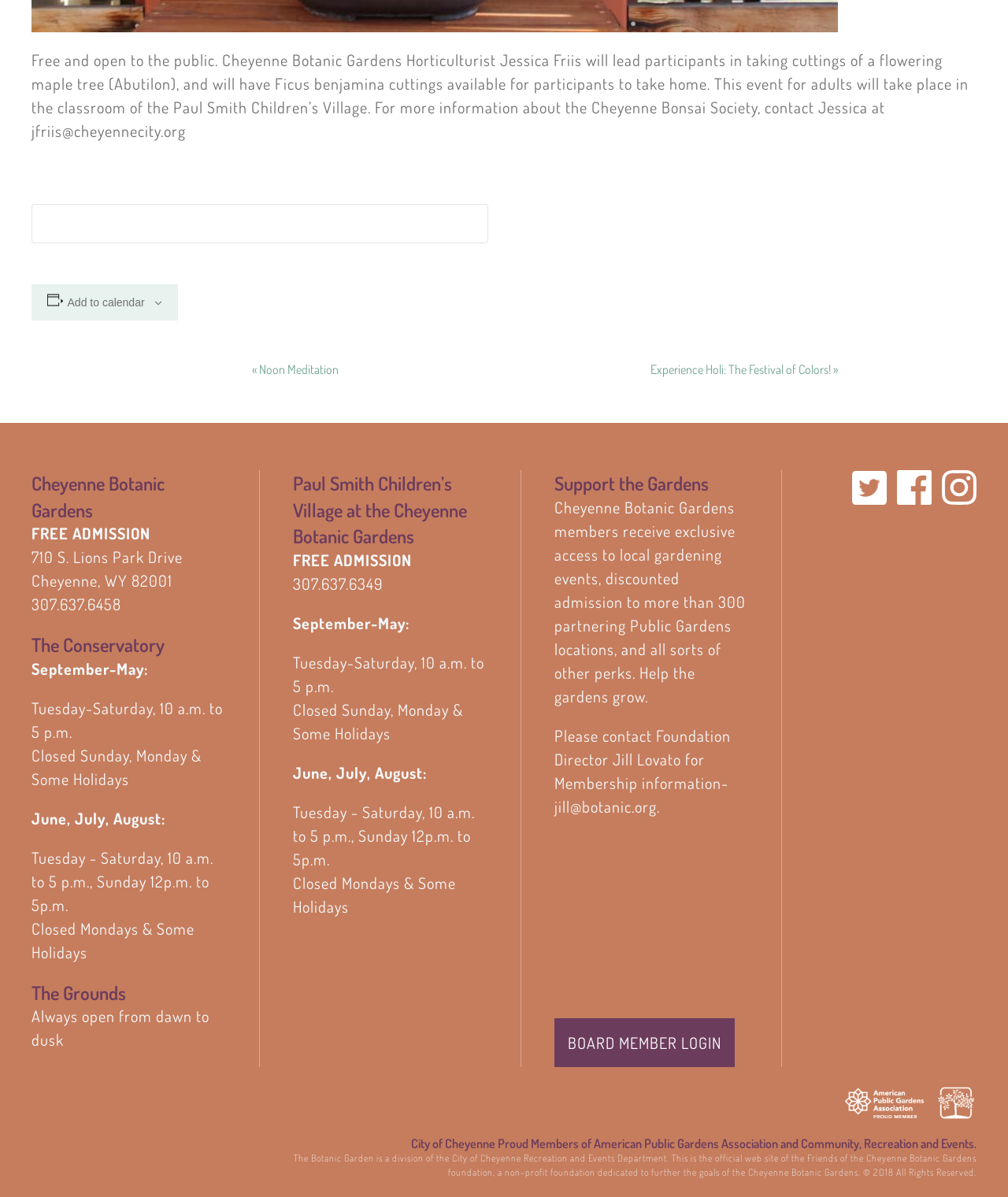Predict the bounding box coordinates of the UI element that matches this description: "307.637.6349". The coordinates should be in the format [left, top, right, bottom] with each value between 0 and 1.

[0.29, 0.479, 0.379, 0.496]